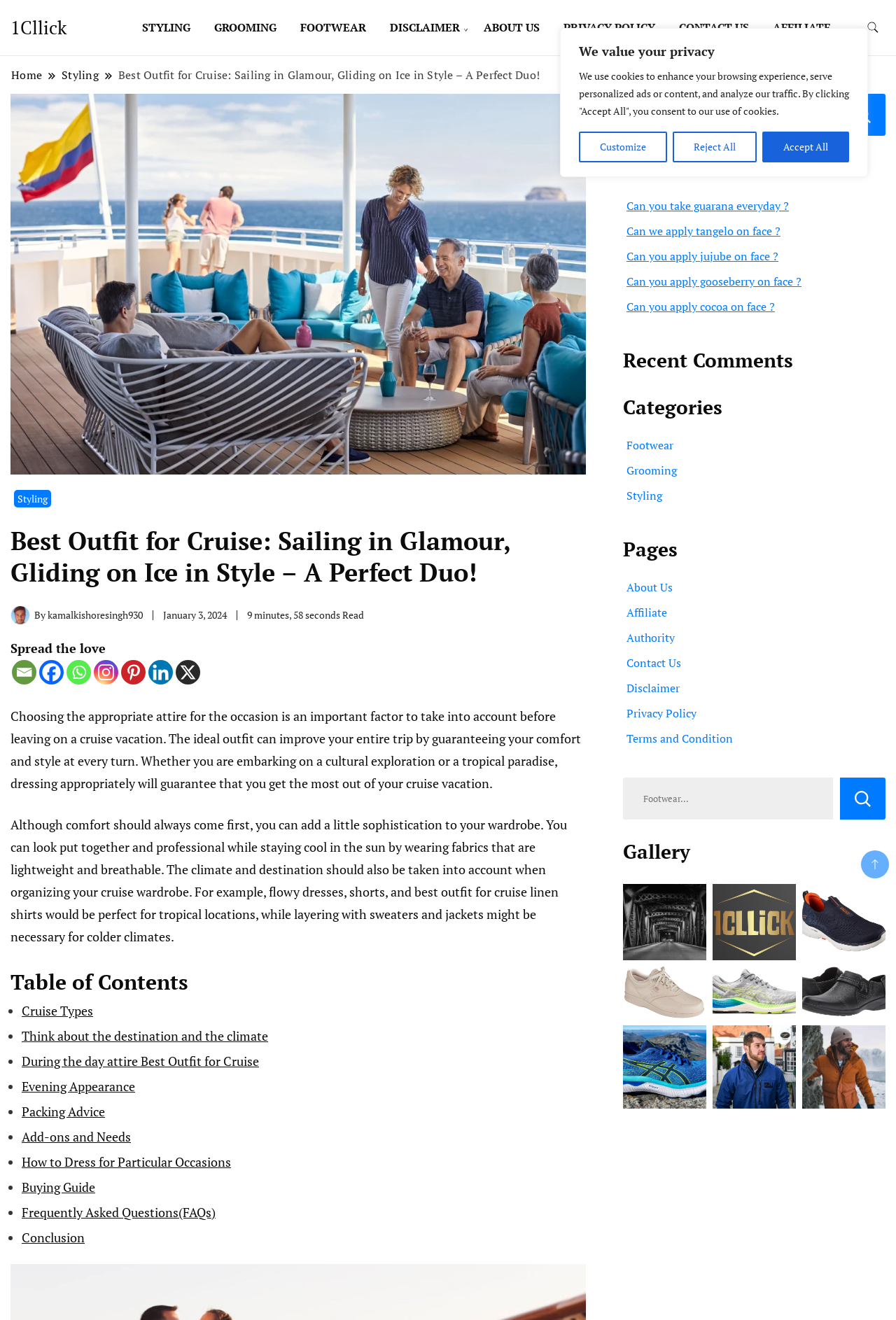Using the provided description: "Terms and Condition", find the bounding box coordinates of the corresponding UI element. The output should be four float numbers between 0 and 1, in the format [left, top, right, bottom].

[0.699, 0.554, 0.818, 0.565]